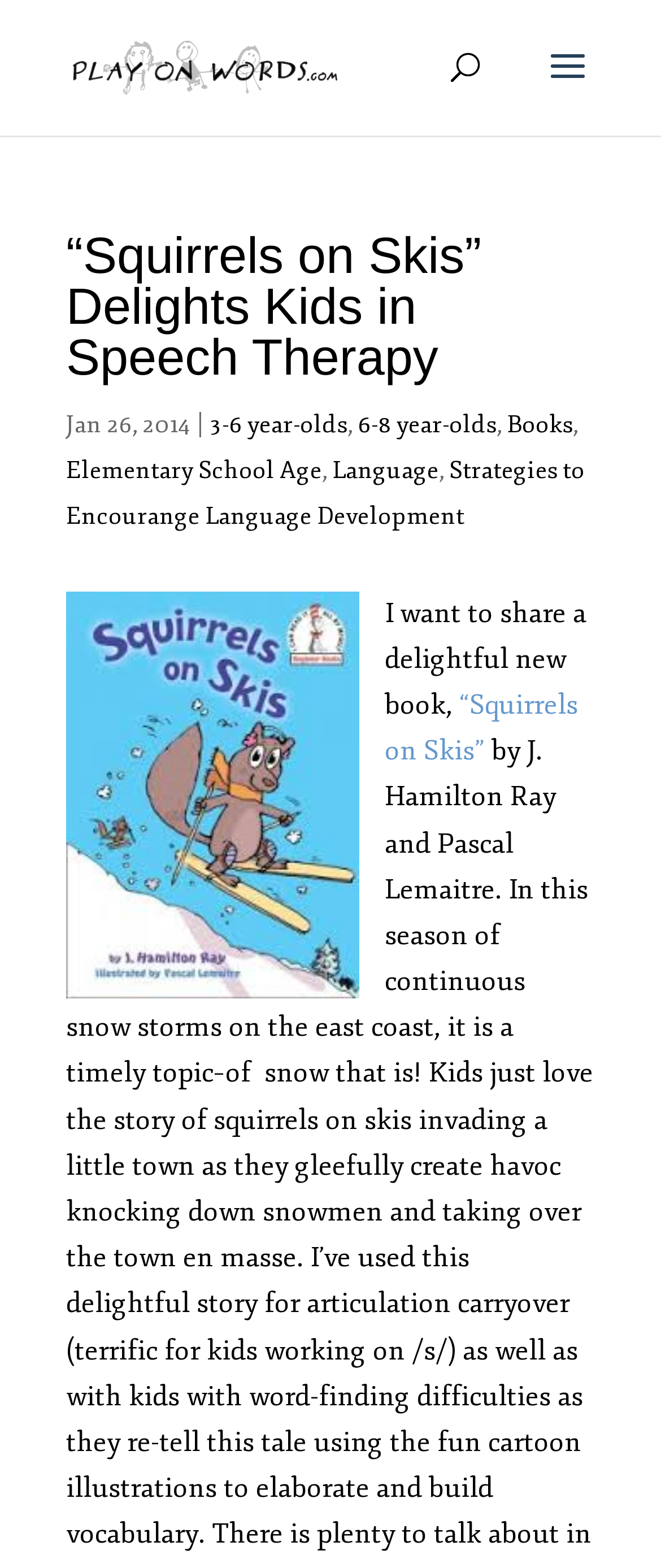Point out the bounding box coordinates of the section to click in order to follow this instruction: "click on the blog title".

[0.111, 0.034, 0.511, 0.052]